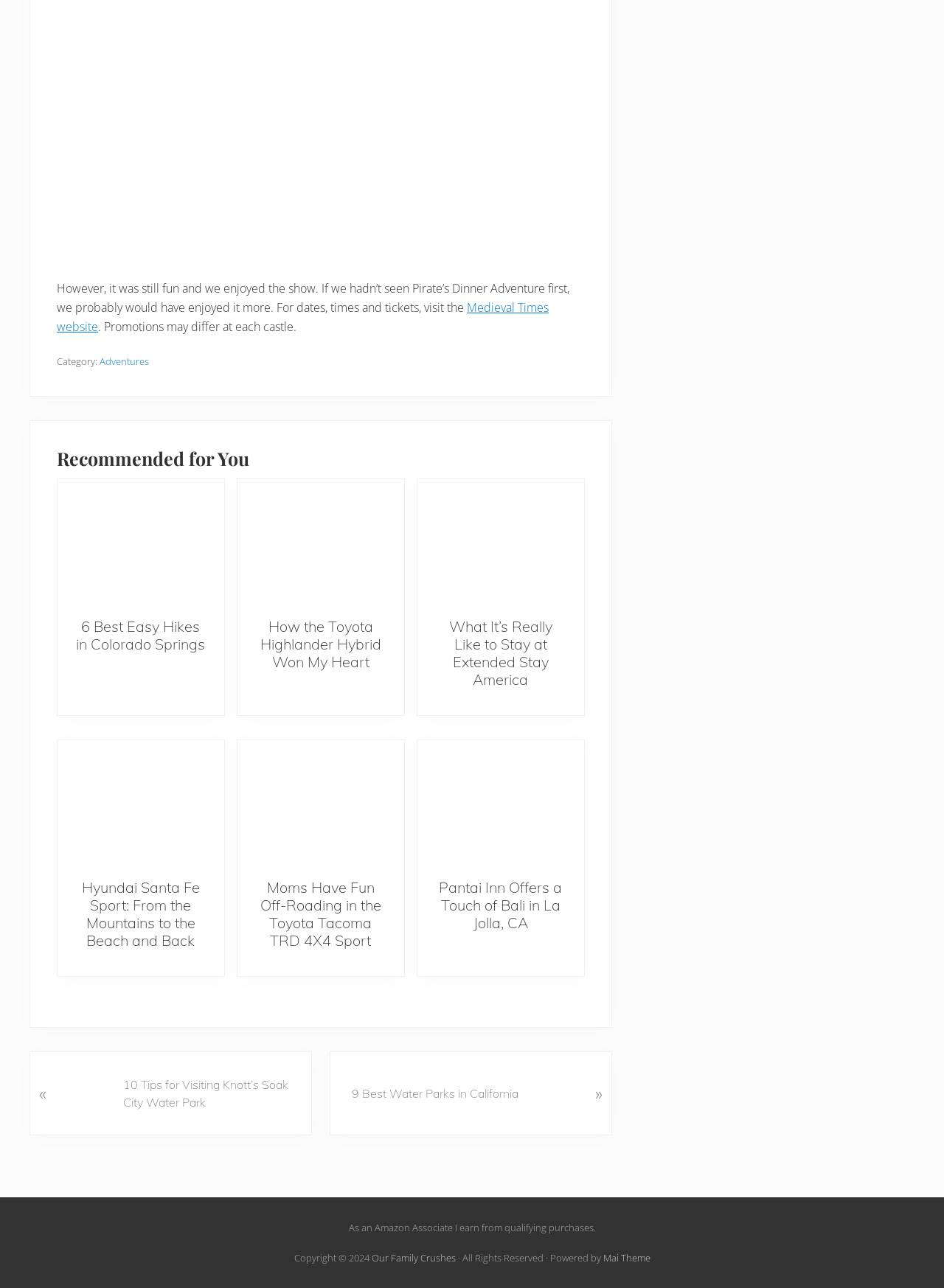How many recommended articles are shown?
Give a single word or phrase as your answer by examining the image.

6